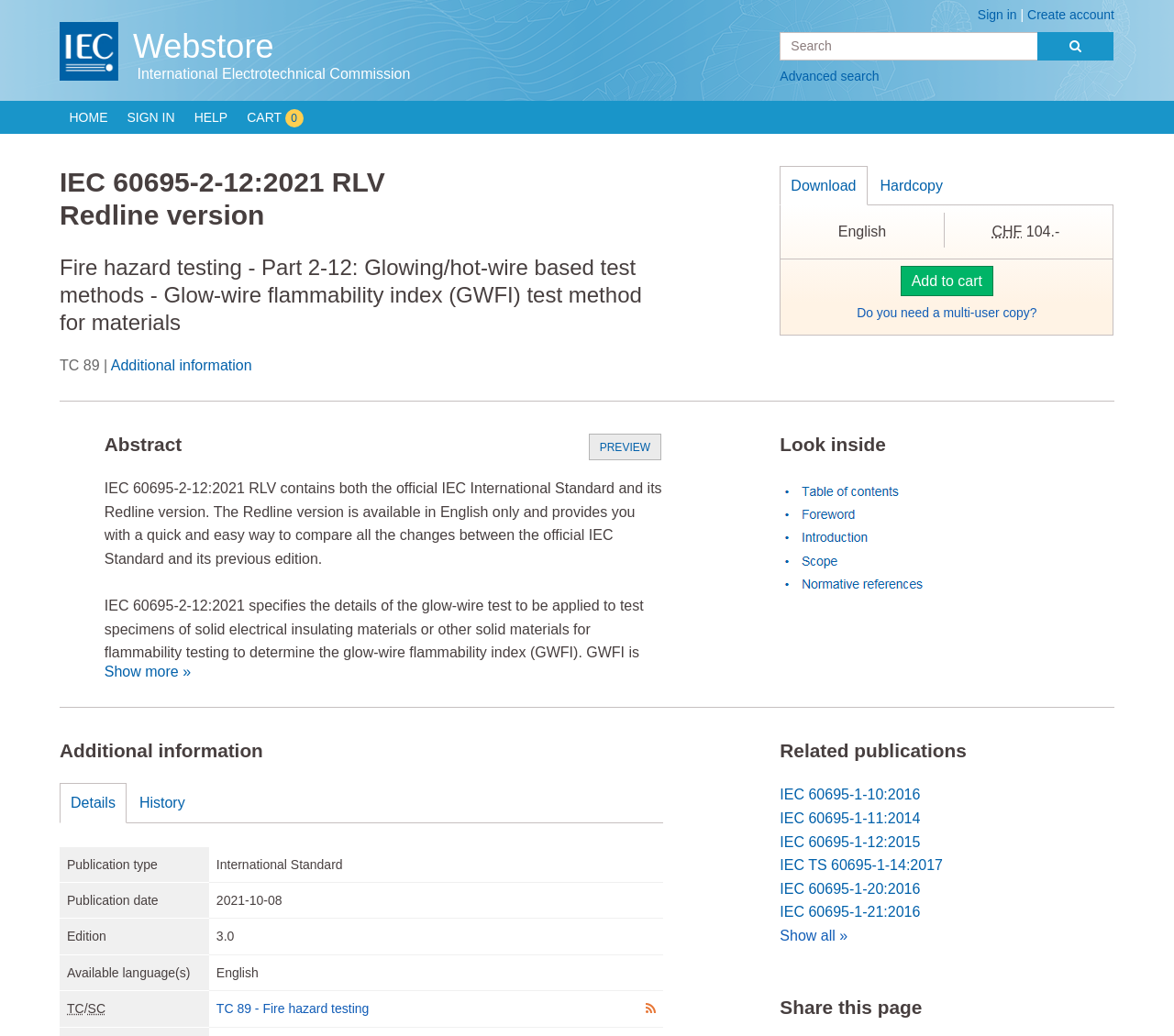What is the publication date of the standard?
Using the image as a reference, answer the question in detail.

The question asks for the publication date of the standard. By looking at the table element containing the publication information, we can find the answer in the gridcell element, which is '2021-10-08'.